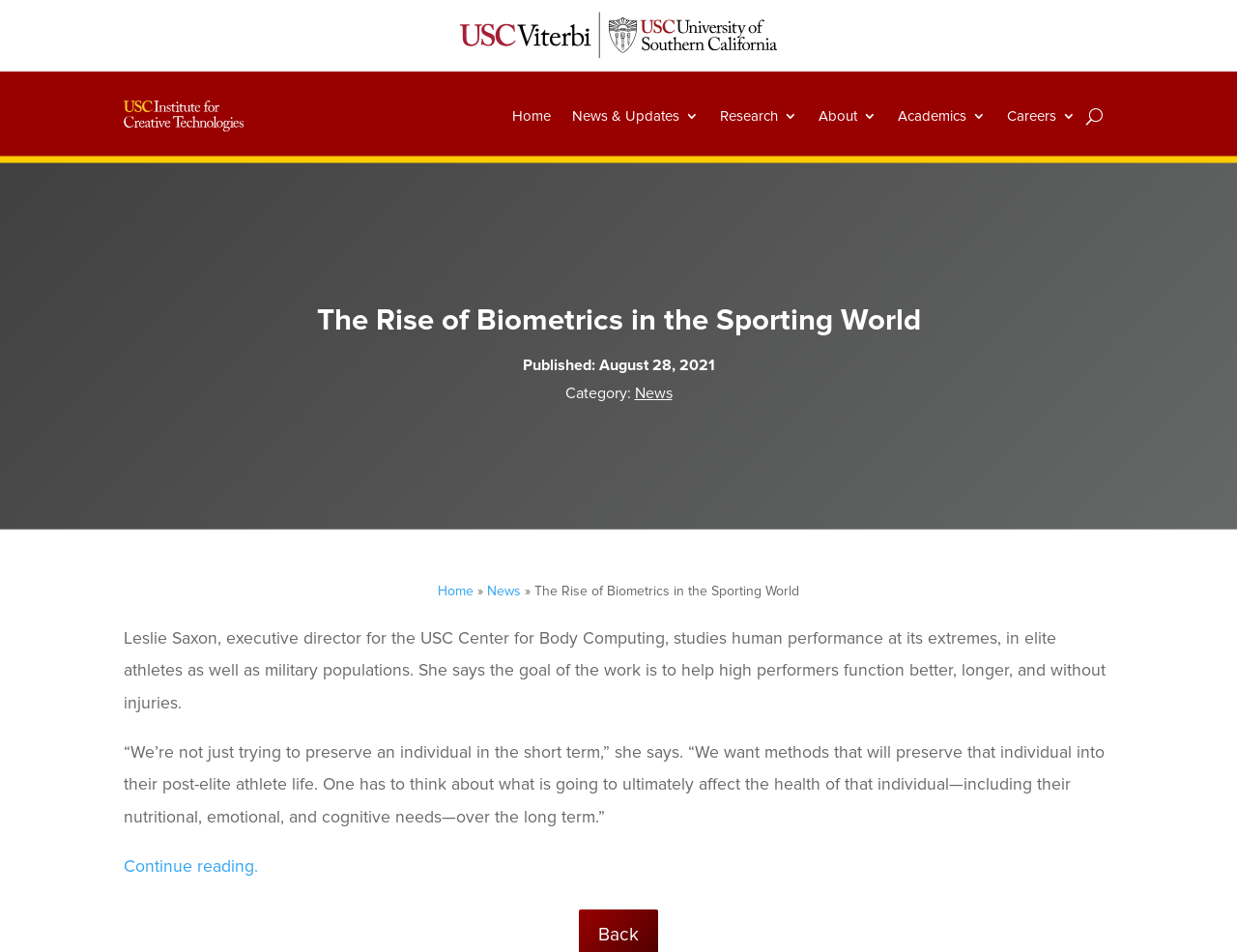What is the name of the center Leslie Saxon is the executive director of?
From the image, respond using a single word or phrase.

USC Center for Body Computing